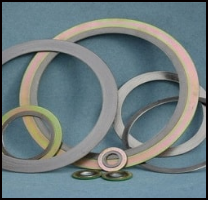Please examine the image and answer the question with a detailed explanation:
What standards do the gaskets meet?

The caption specifically mentions that the gaskets are 'manufactured to meet API 6A and ASME B16.20 standards', ensuring their durability and performance in demanding conditions.